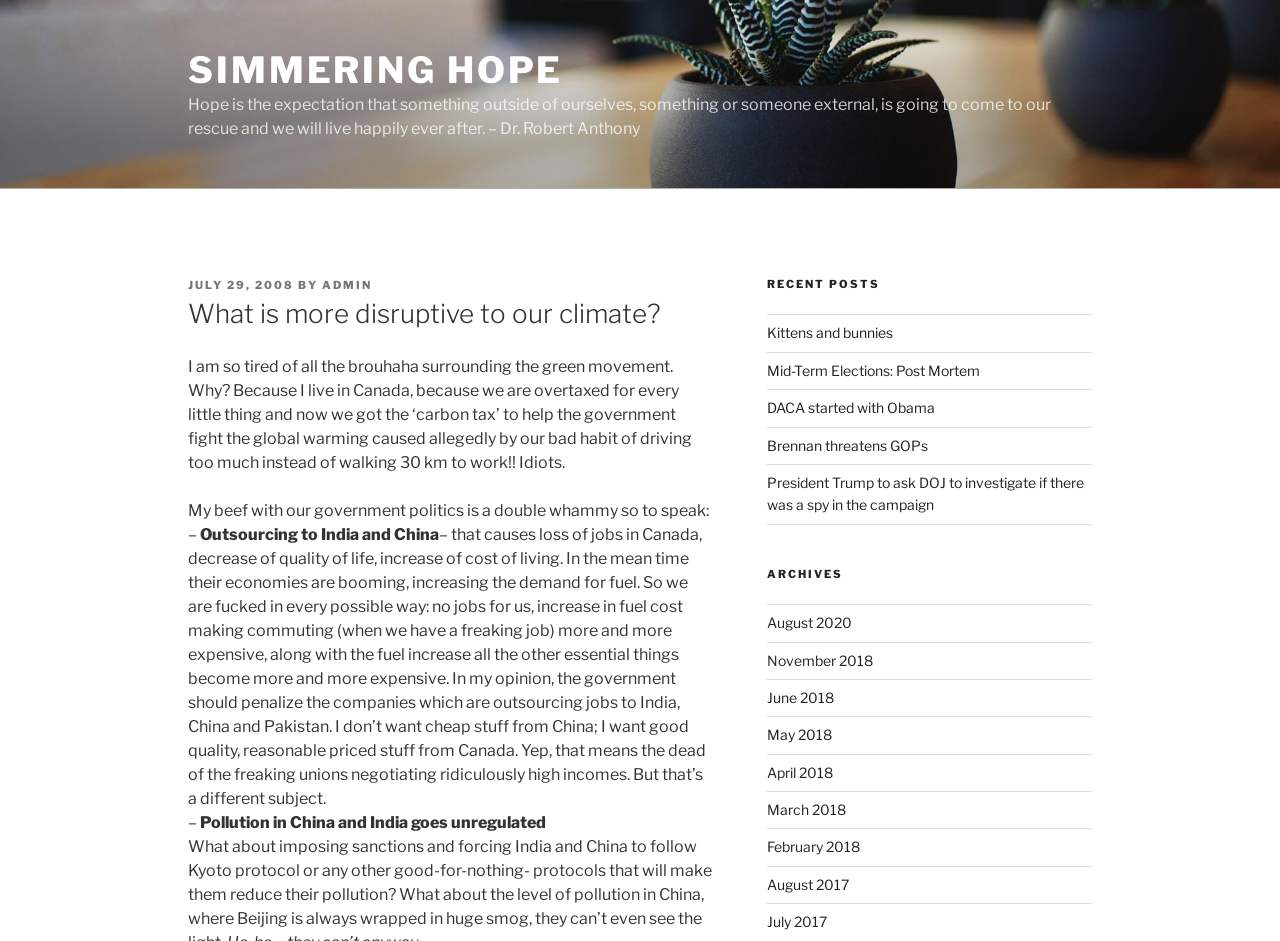What is the name of the website?
Please provide a detailed and comprehensive answer to the question.

The name of the website can be determined by looking at the image element with the text 'Simmering Hope' at the top of the webpage, which is likely the logo of the website.